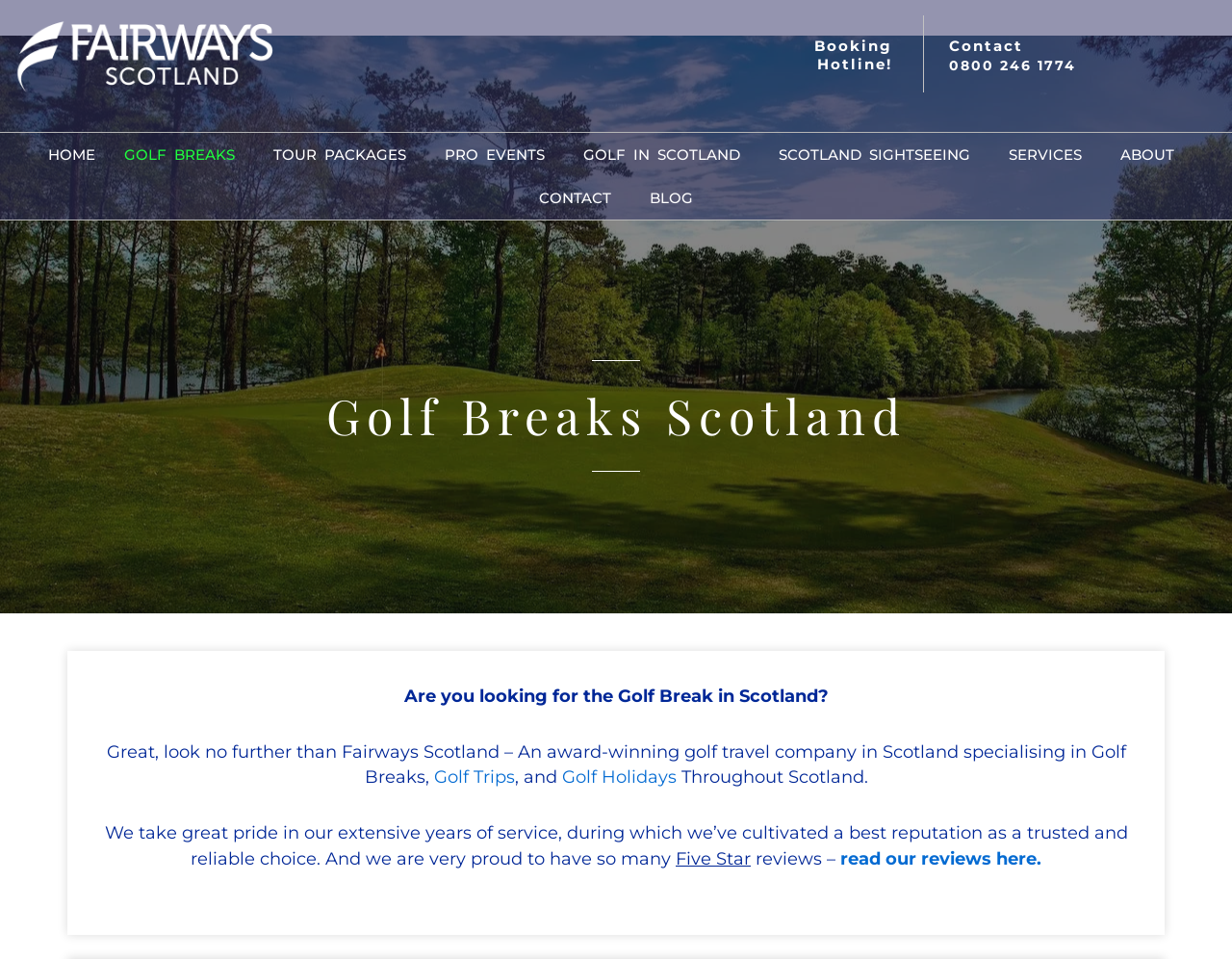Pinpoint the bounding box coordinates of the element to be clicked to execute the instruction: "Click on the 'HOME' link".

[0.027, 0.139, 0.089, 0.184]